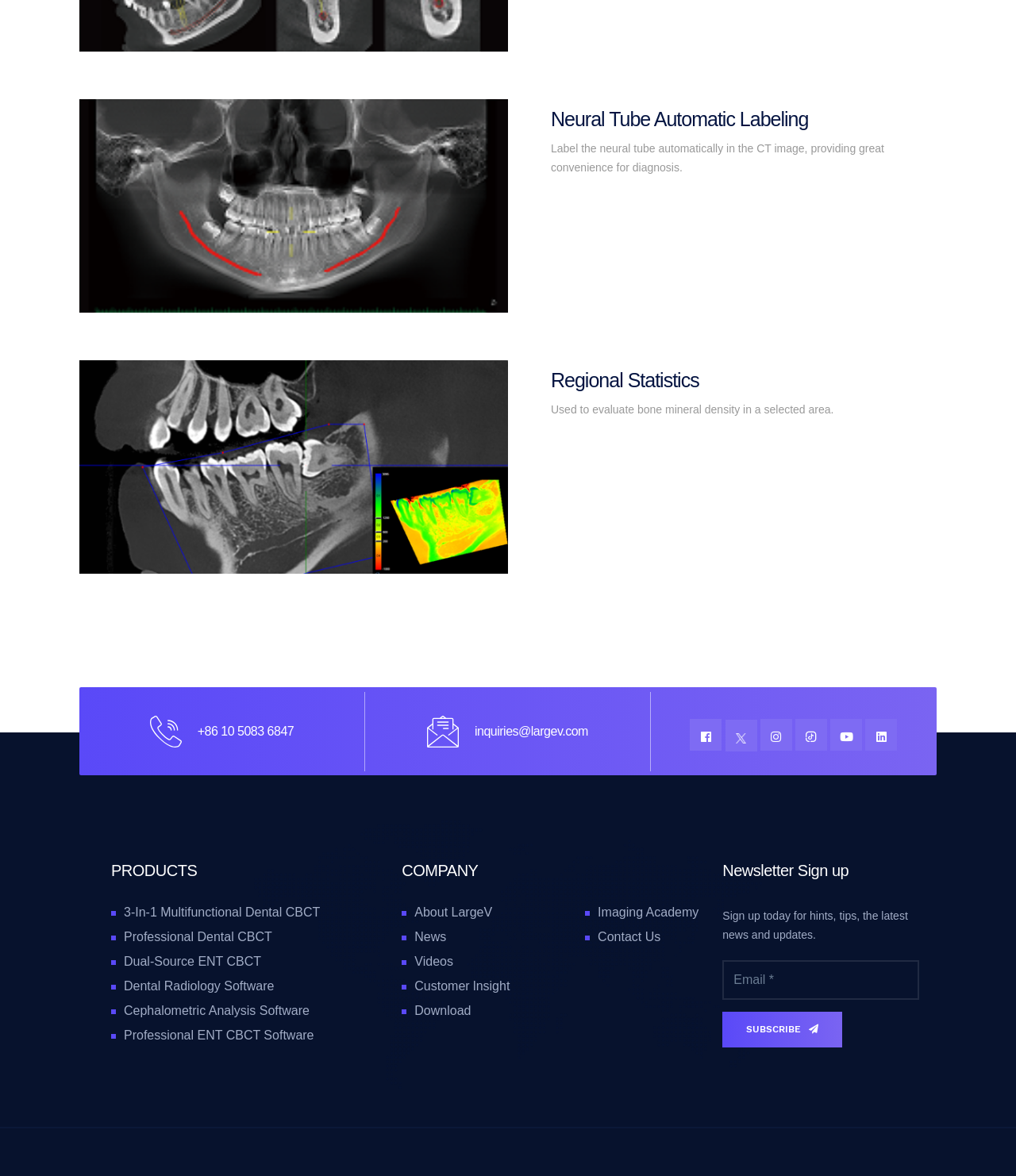What is the purpose of the Newsletter Sign up section?
From the image, provide a succinct answer in one word or a short phrase.

Get hints, tips, and updates